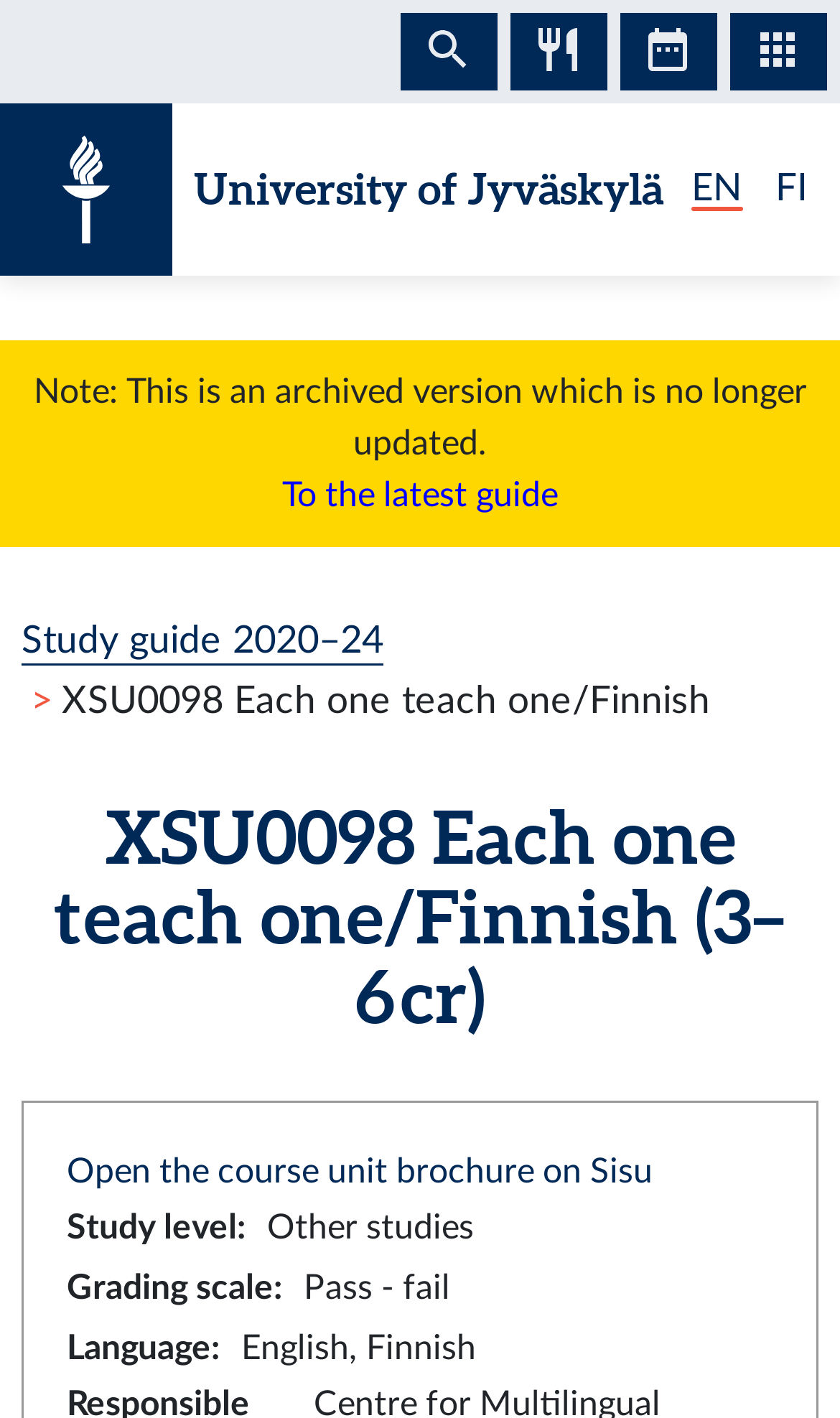Is this the latest version of the study guide?
Based on the visual information, provide a detailed and comprehensive answer.

I found the answer by looking at the note at the top of the page, which says 'Note: This is an archived version which is no longer updated.' This suggests that this is not the latest version of the study guide, and there may be a newer version available.